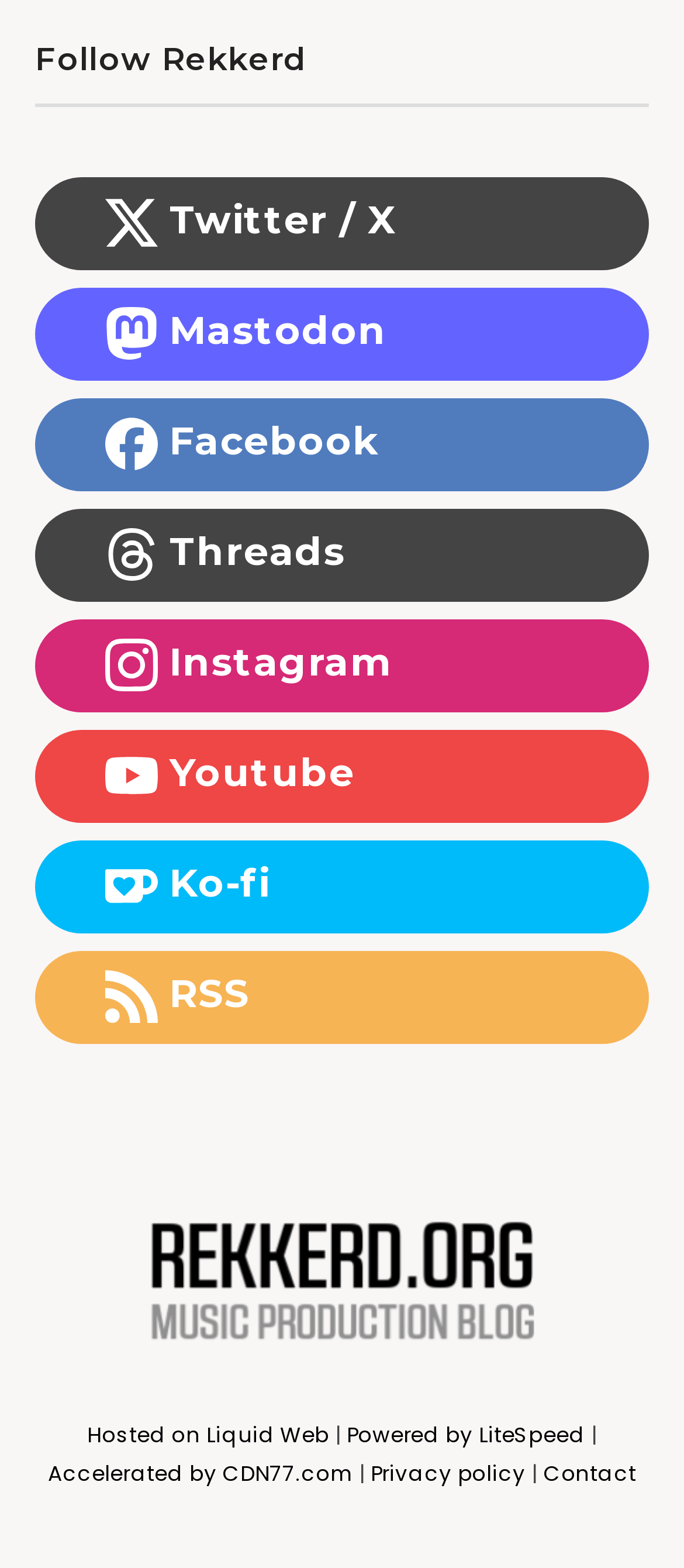Identify the bounding box coordinates of the region that needs to be clicked to carry out this instruction: "Follow Rekkerd on Mastodon". Provide these coordinates as four float numbers ranging from 0 to 1, i.e., [left, top, right, bottom].

[0.051, 0.183, 0.949, 0.242]